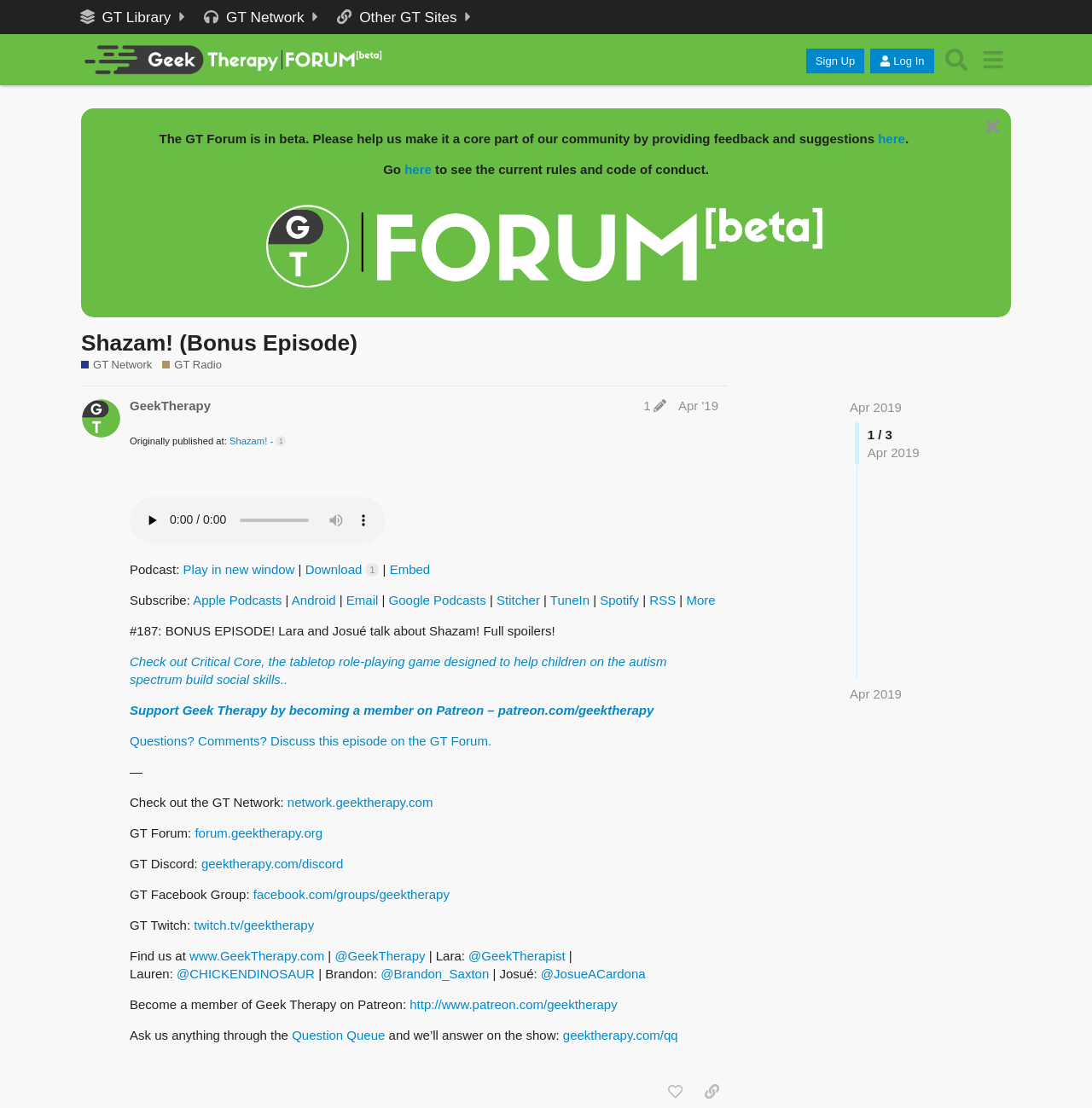Please answer the following question using a single word or phrase: 
What is the name of the podcast episode?

Shazam!